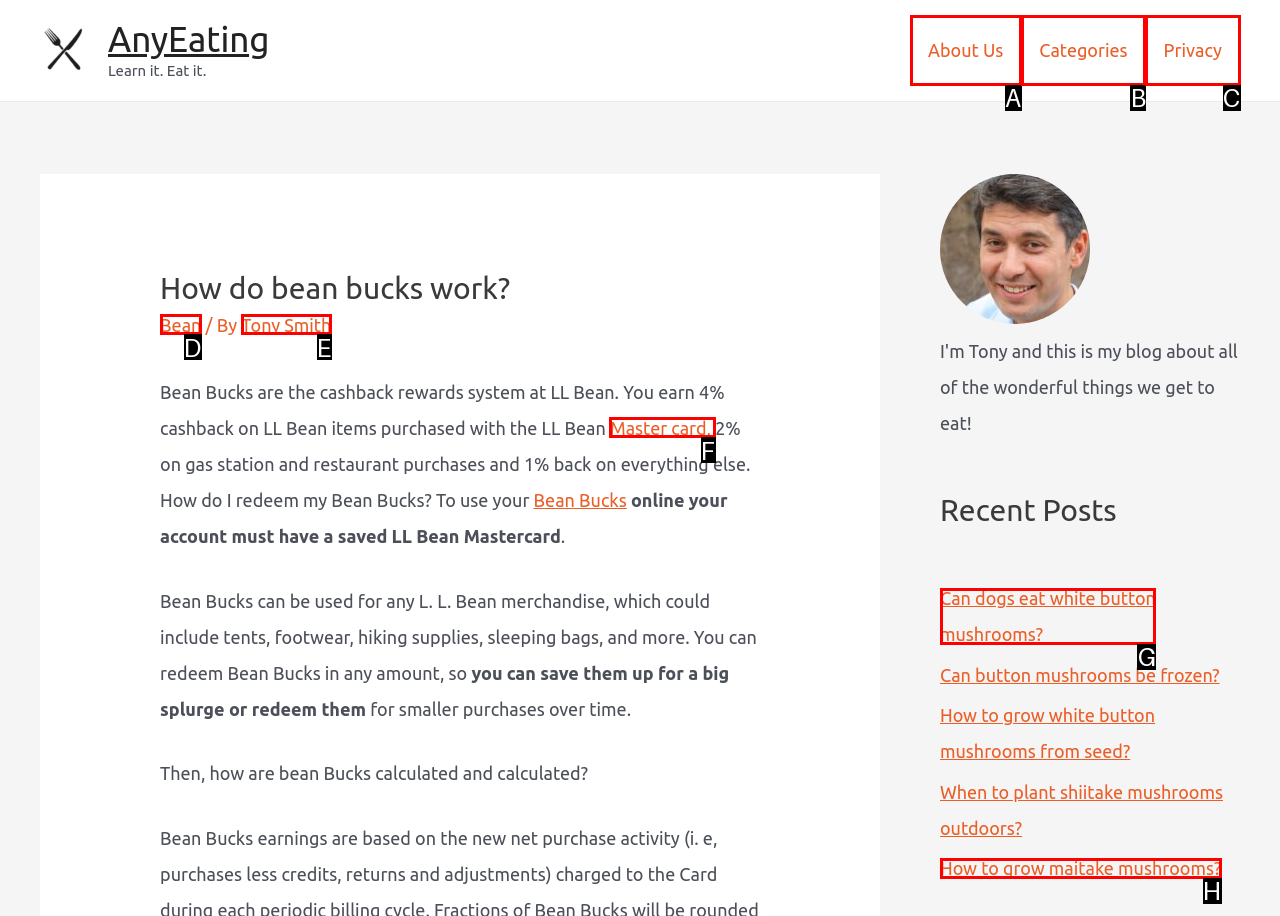Find the correct option to complete this instruction: Check the 'Privacy' policy. Reply with the corresponding letter.

C